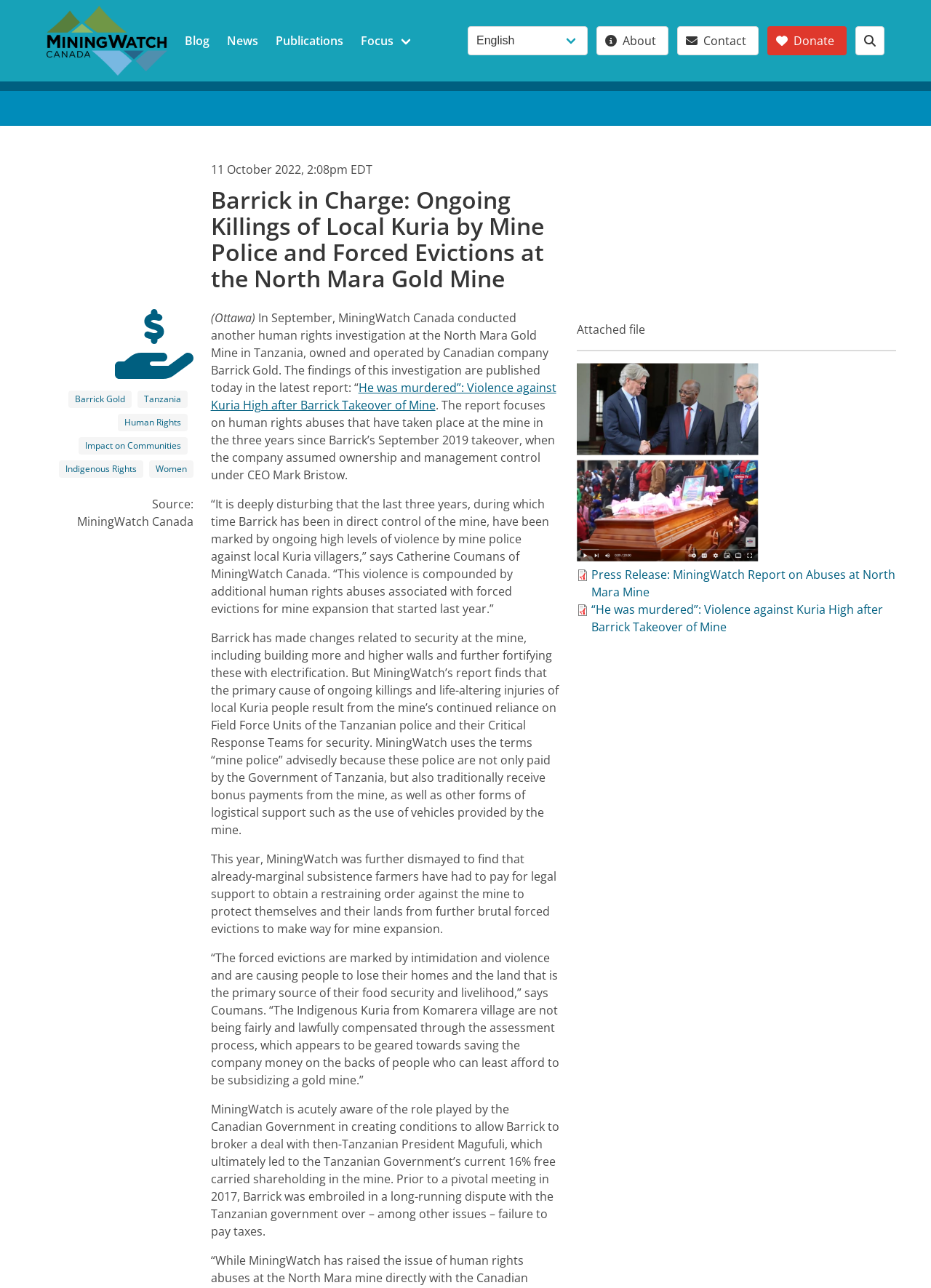Using the provided element description, identify the bounding box coordinates as (top-left x, top-left y, bottom-right x, bottom-right y). Ensure all values are between 0 and 1. Description: BCT's Best video

None